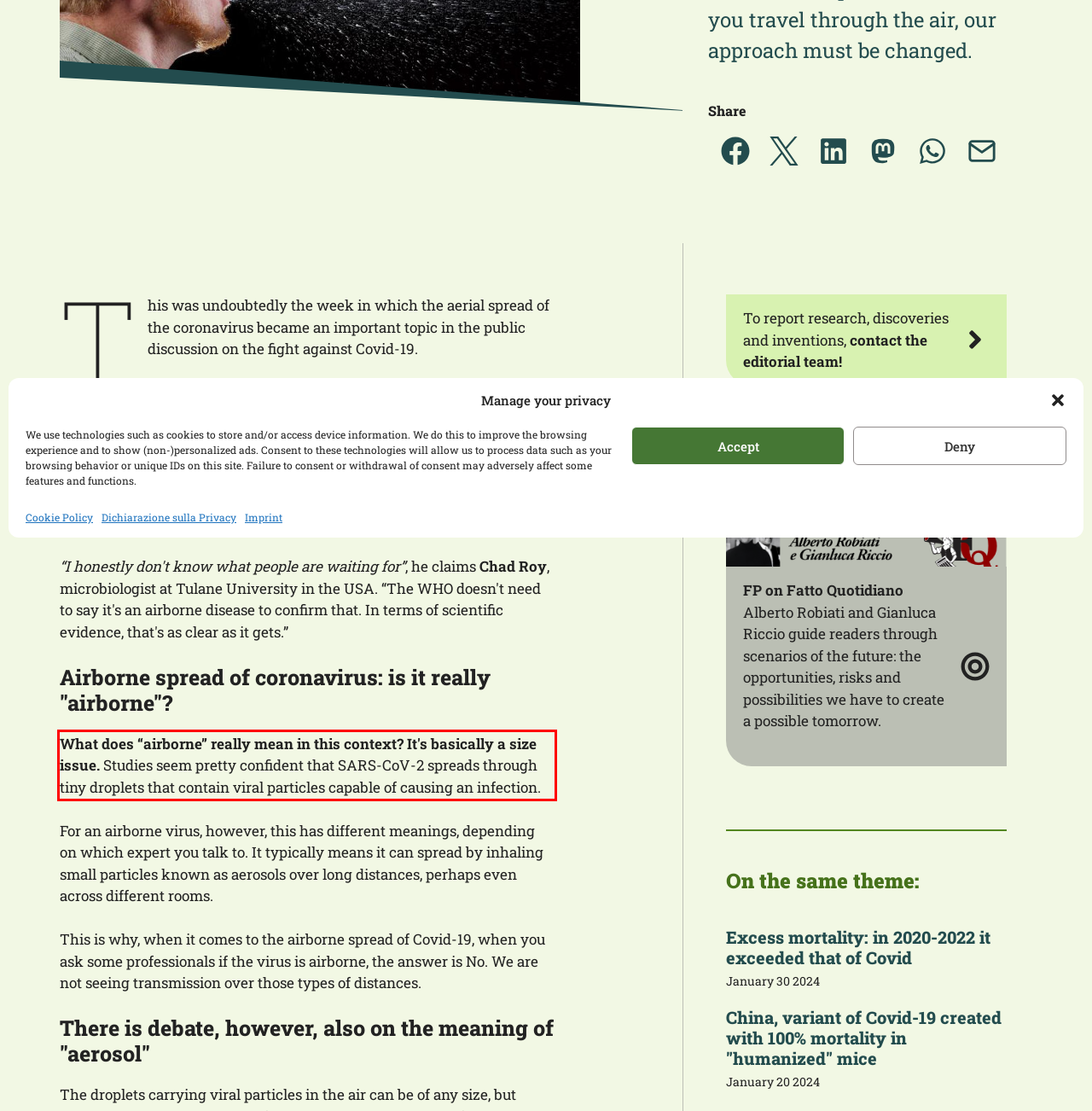Identify the red bounding box in the webpage screenshot and perform OCR to generate the text content enclosed.

What does “airborne” really mean in this context? It's basically a size issue. Studies seem pretty confident that SARS-CoV-2 spreads through tiny droplets that contain viral particles capable of causing an infection.